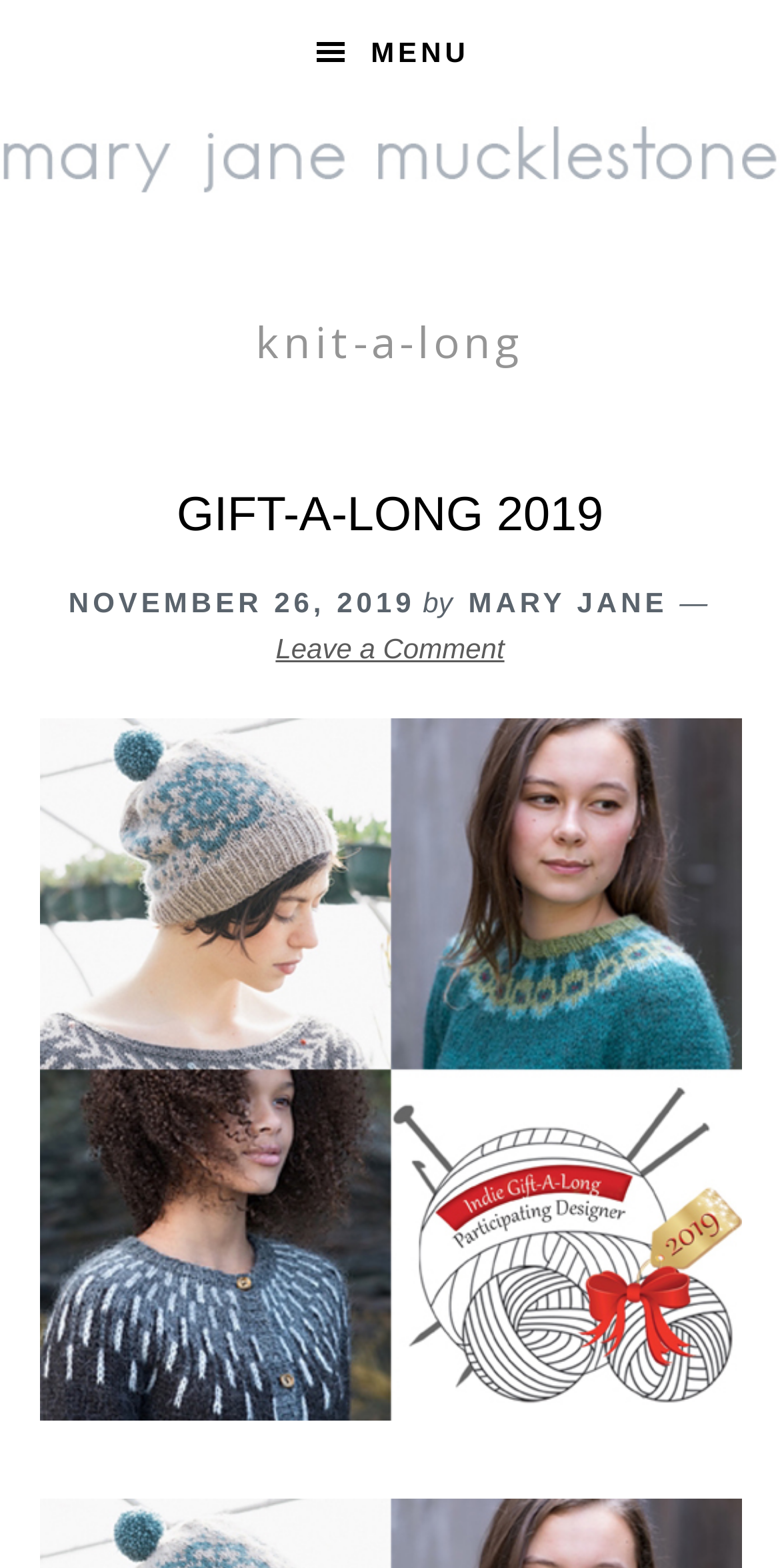Based on the provided description, "Mary Jane", find the bounding box of the corresponding UI element in the screenshot.

[0.6, 0.374, 0.856, 0.394]